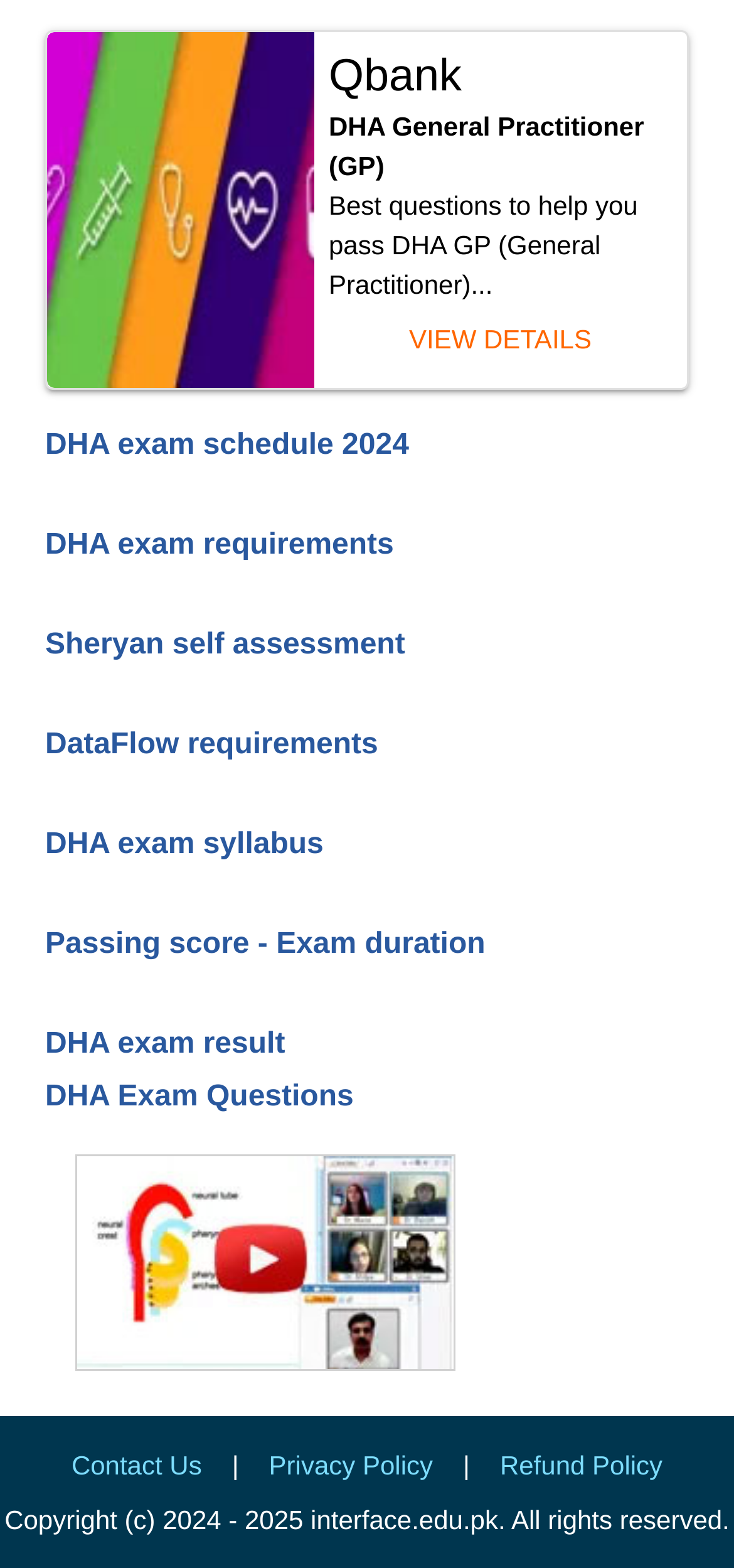Please determine the bounding box coordinates of the area that needs to be clicked to complete this task: 'Read the Privacy Policy'. The coordinates must be four float numbers between 0 and 1, formatted as [left, top, right, bottom].

[0.366, 0.925, 0.59, 0.944]